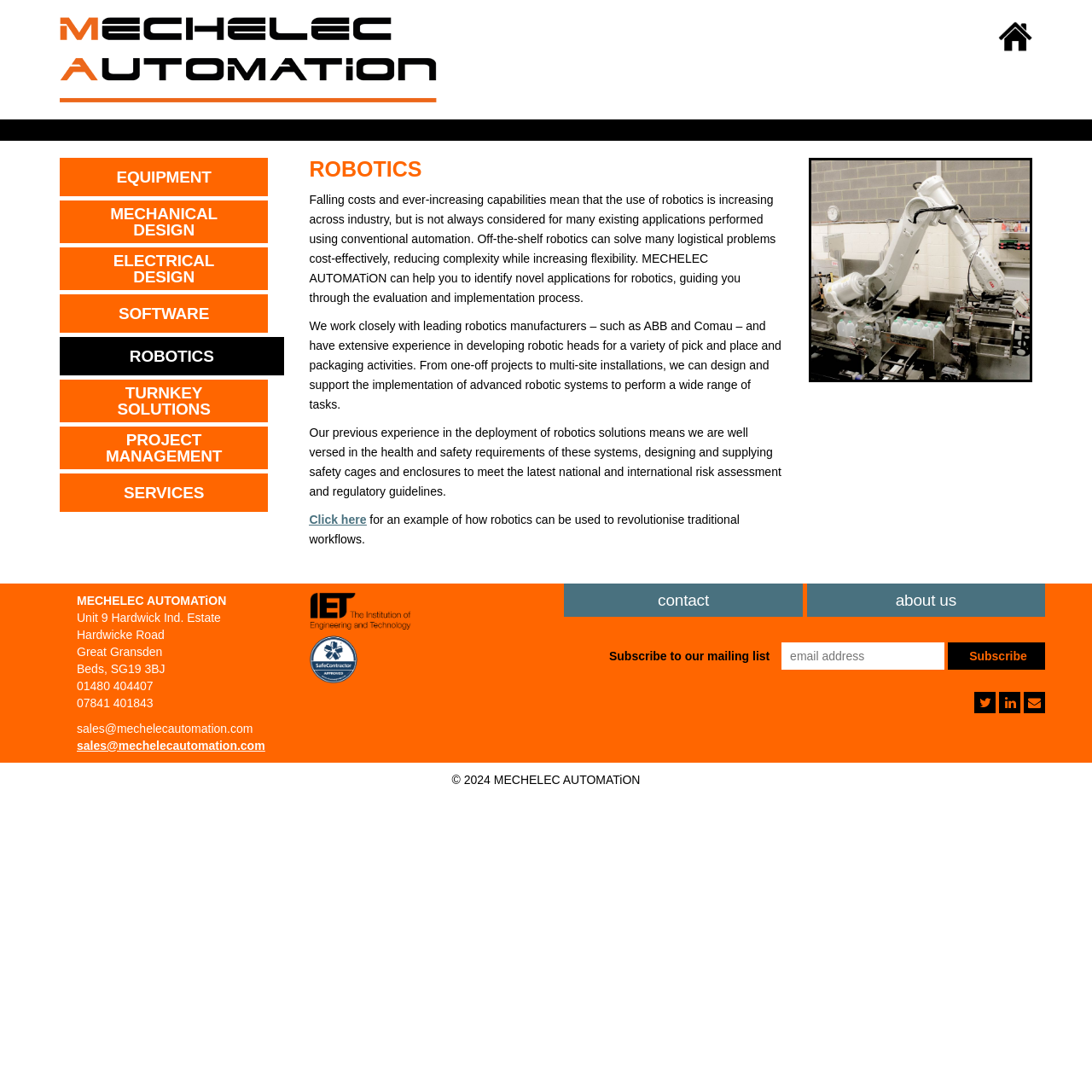Using the information in the image, give a comprehensive answer to the question: 
What is the company name?

I found the company name by looking at the top of the webpage, where it is prominently displayed as 'Robotics | MECHELEC AUTOMATiON'. Additionally, it is also mentioned in the footer section of the webpage as 'MECHELEC AUTOMATiON'.